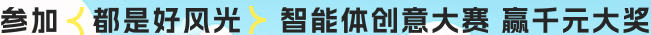Describe every detail you can see in the image.

This image features an engaging promotional banner encouraging participation in a competition related to AI creativity. The text is vibrant and eye-catching, with phrases suggesting that joining the event brings positive outcomes. The highlighted words convey enthusiasm, emphasizing that the event is a significant opportunity, with a potential reward of thousands of yuan for creativity. The overall design combines lively colors and dynamic typography to attract attention and inspire involvement in this innovative contest.